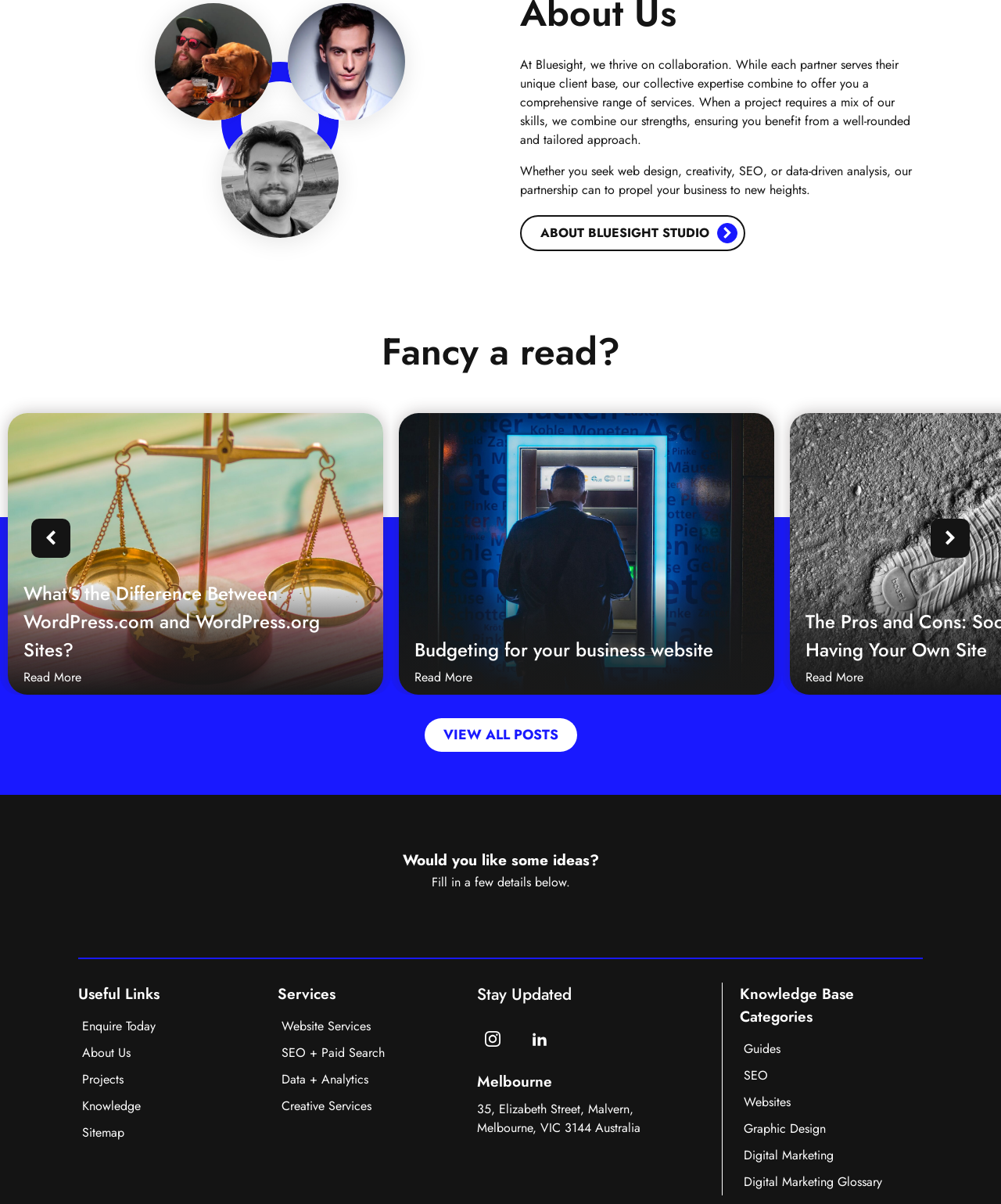Provide the bounding box coordinates for the UI element described in this sentence: "ABOUT BLUESIGHT STUDIO". The coordinates should be four float values between 0 and 1, i.e., [left, top, right, bottom].

[0.52, 0.178, 0.745, 0.208]